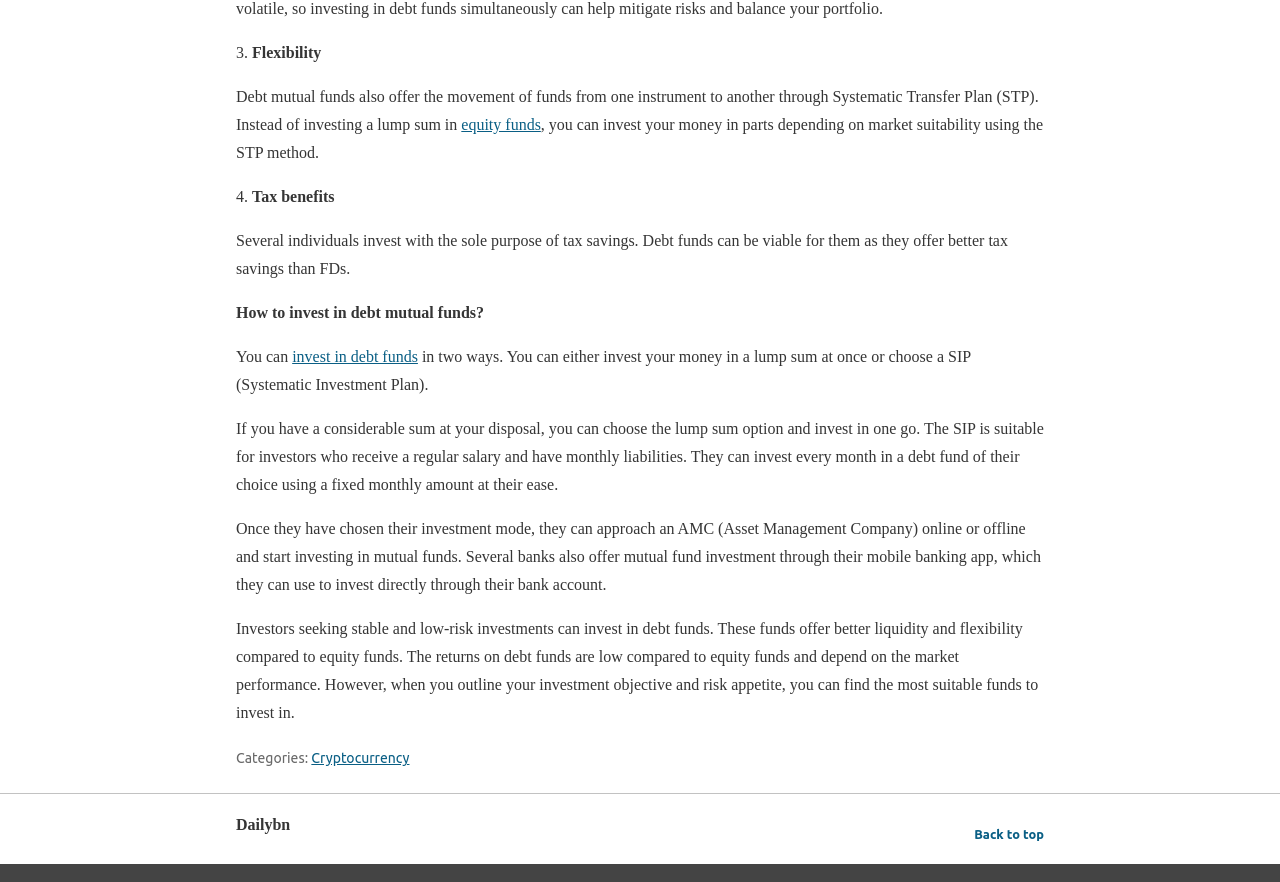Give a one-word or short phrase answer to the question: 
What are the two ways to invest in debt funds?

Lump sum or SIP